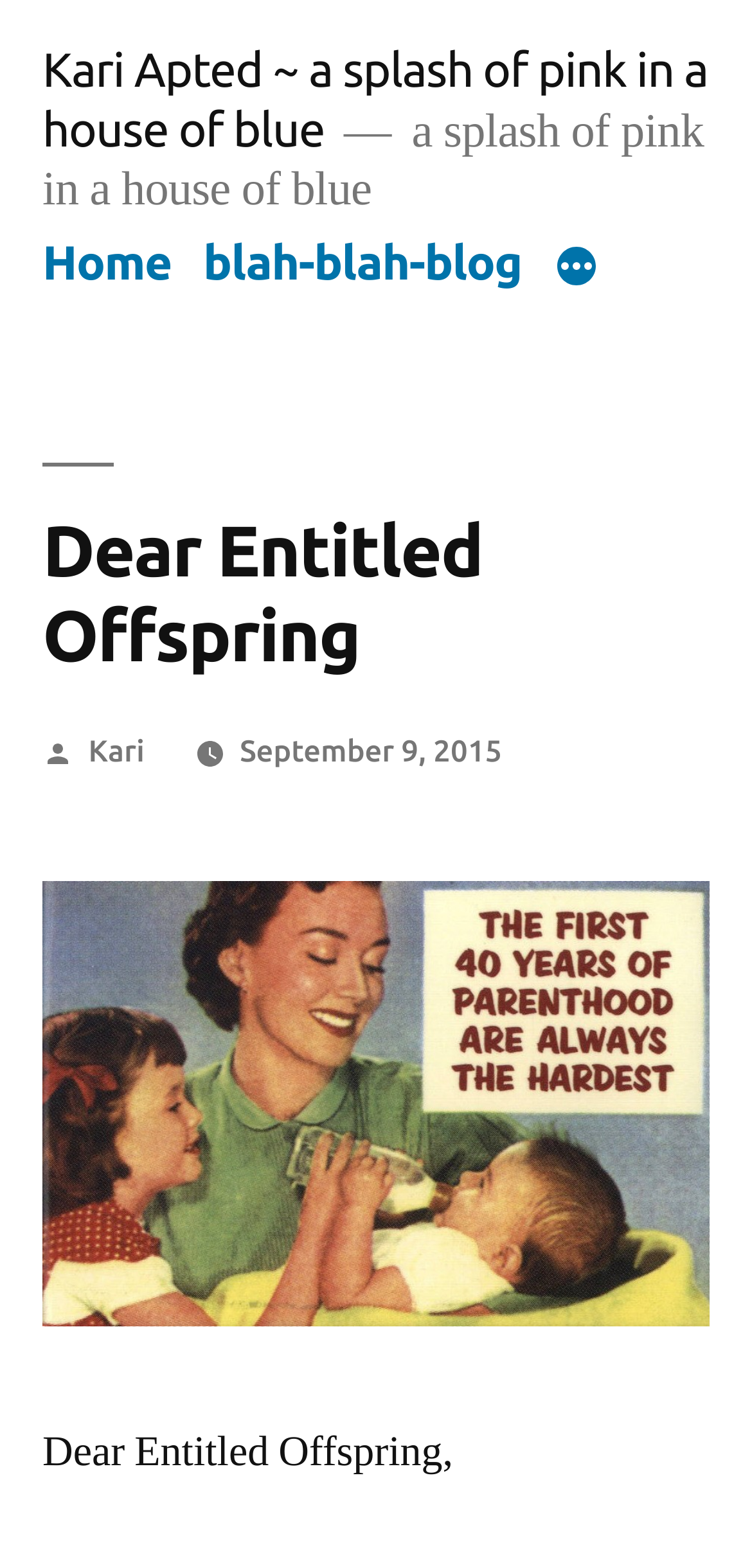Identify the main heading of the webpage and provide its text content.

Dear Entitled Offspring